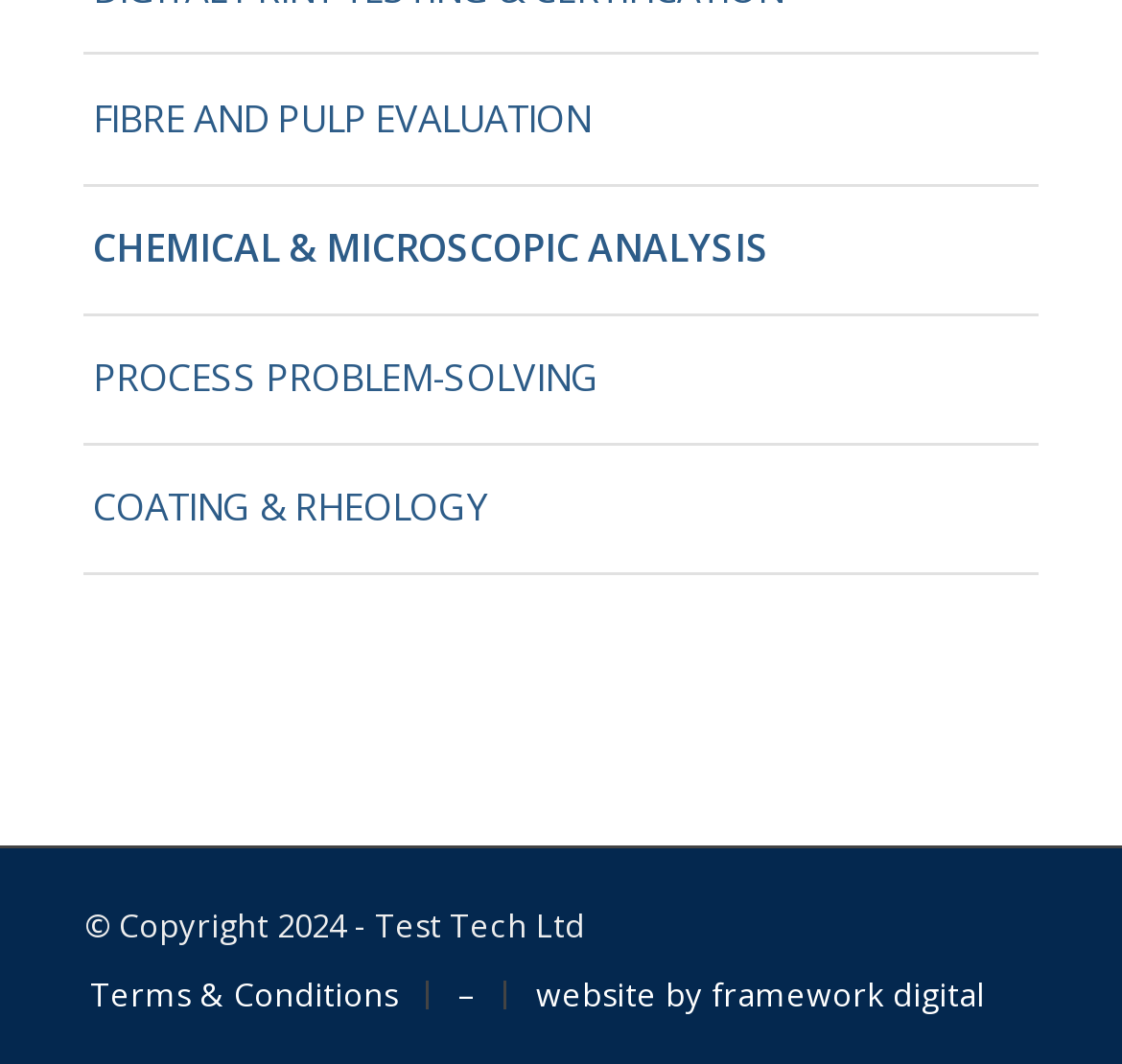Locate and provide the bounding box coordinates for the HTML element that matches this description: "–".

[0.408, 0.913, 0.424, 0.954]